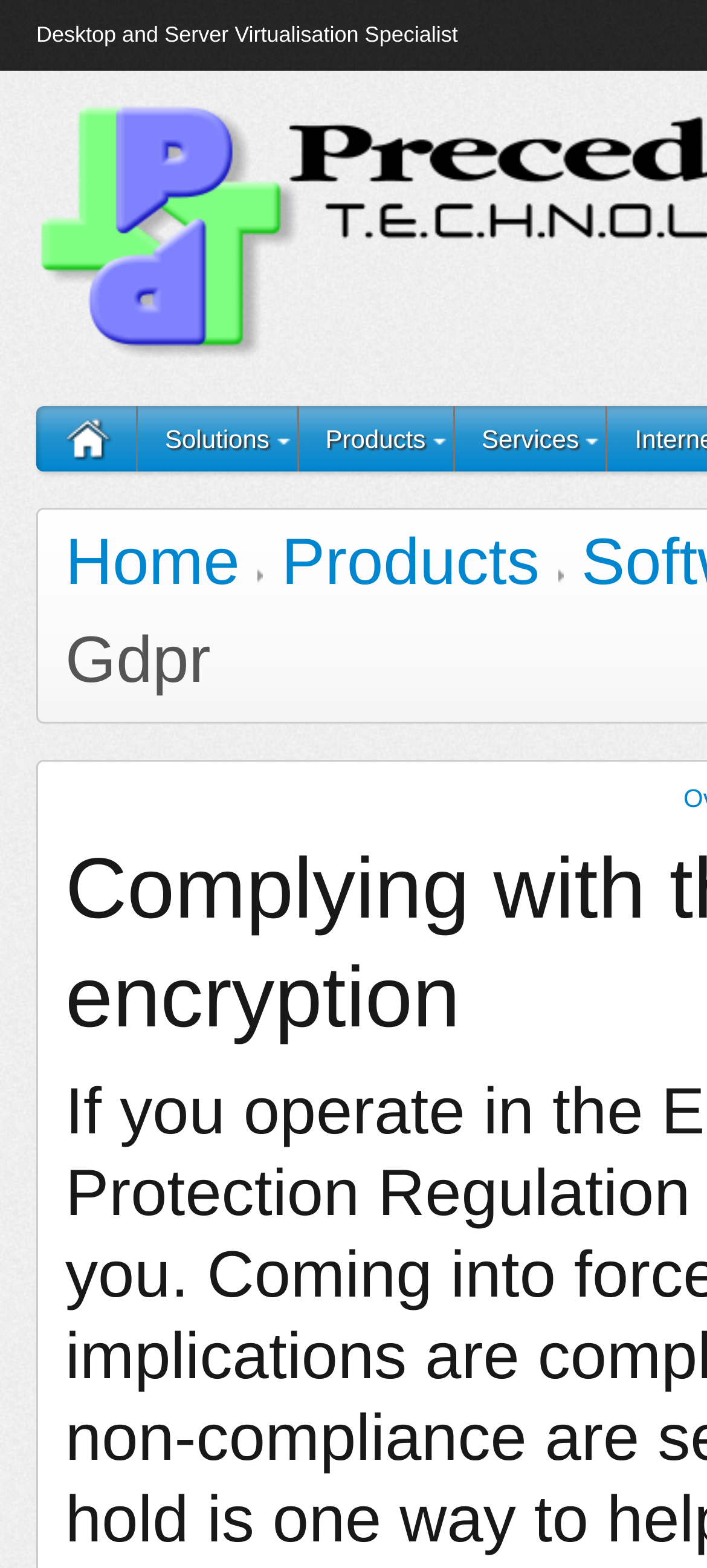How many levels of navigation are there?
Give a one-word or short-phrase answer derived from the screenshot.

2